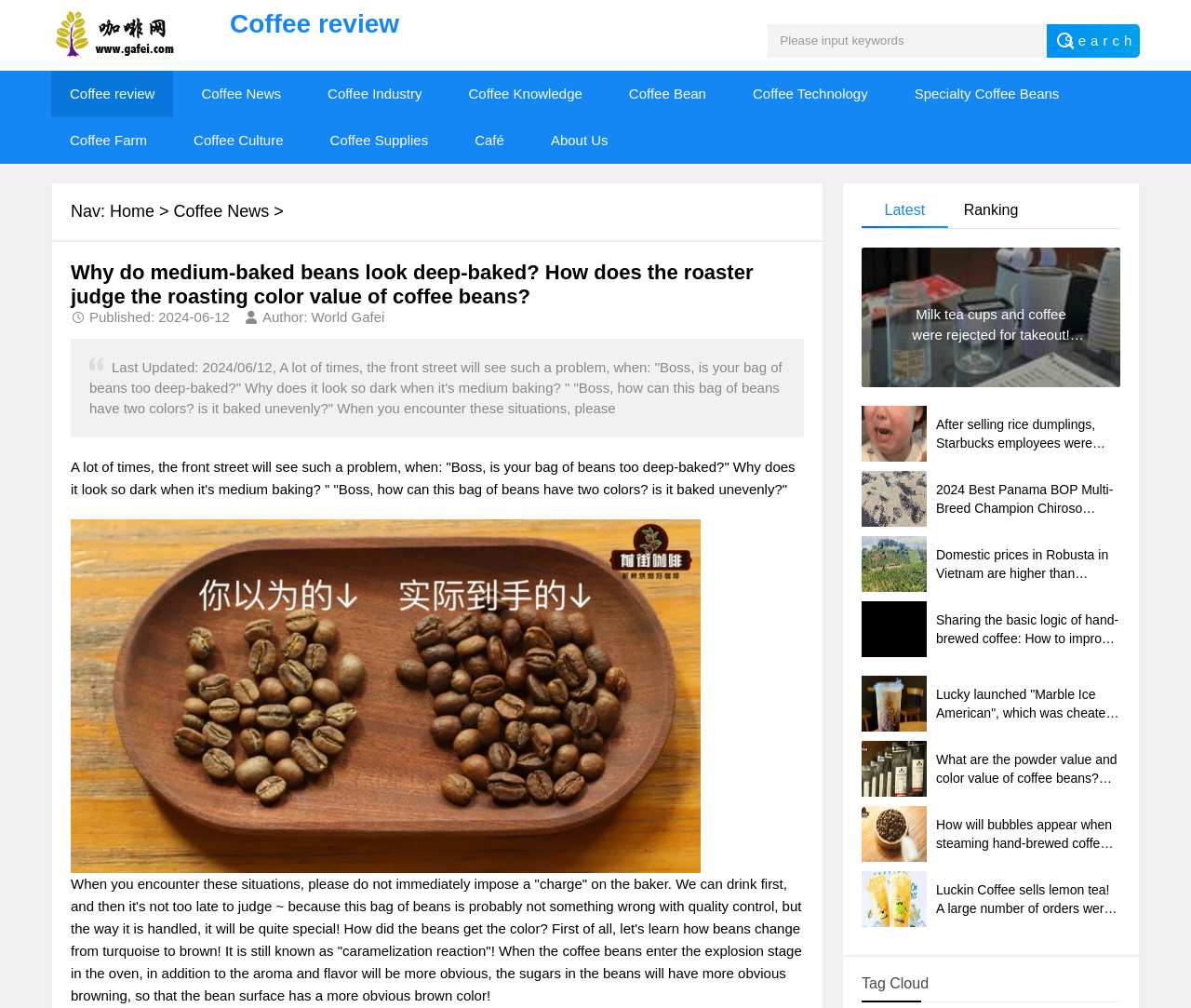Answer succinctly with a single word or phrase:
What type of content is listed under 'Coffee review'?

Links to coffee-related articles